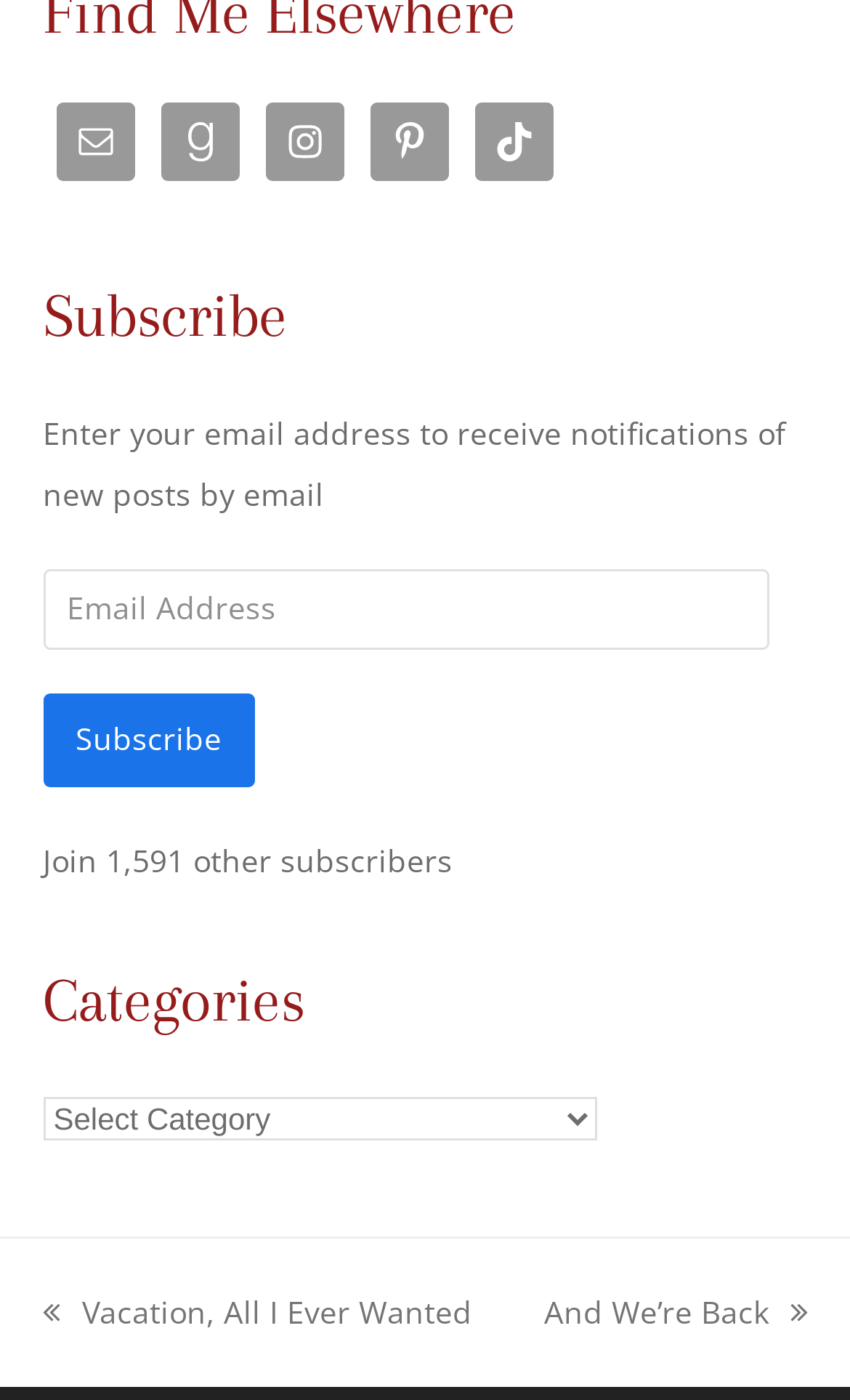From the webpage screenshot, predict the bounding box of the UI element that matches this description: "Pinterest".

[0.435, 0.072, 0.527, 0.129]